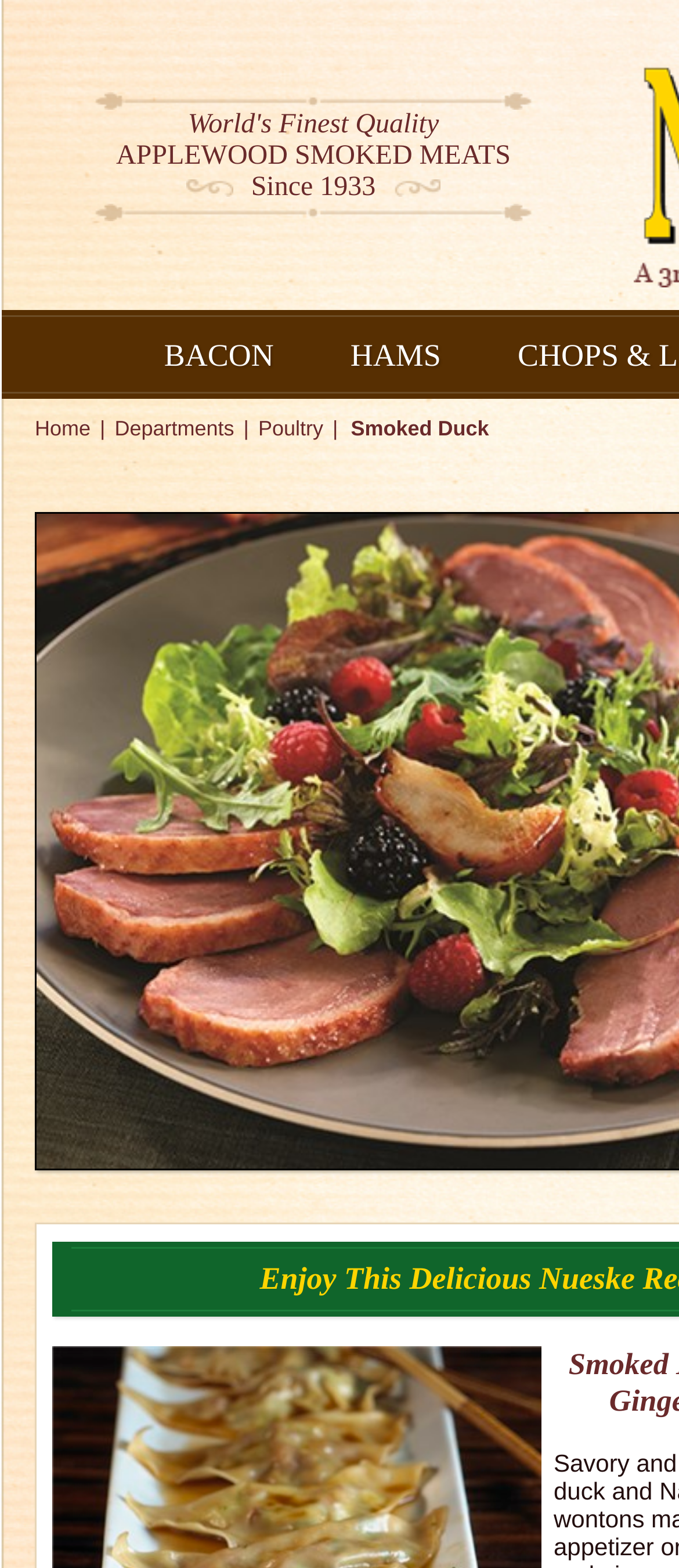How many navigation links are there?
Answer with a single word or short phrase according to what you see in the image.

5